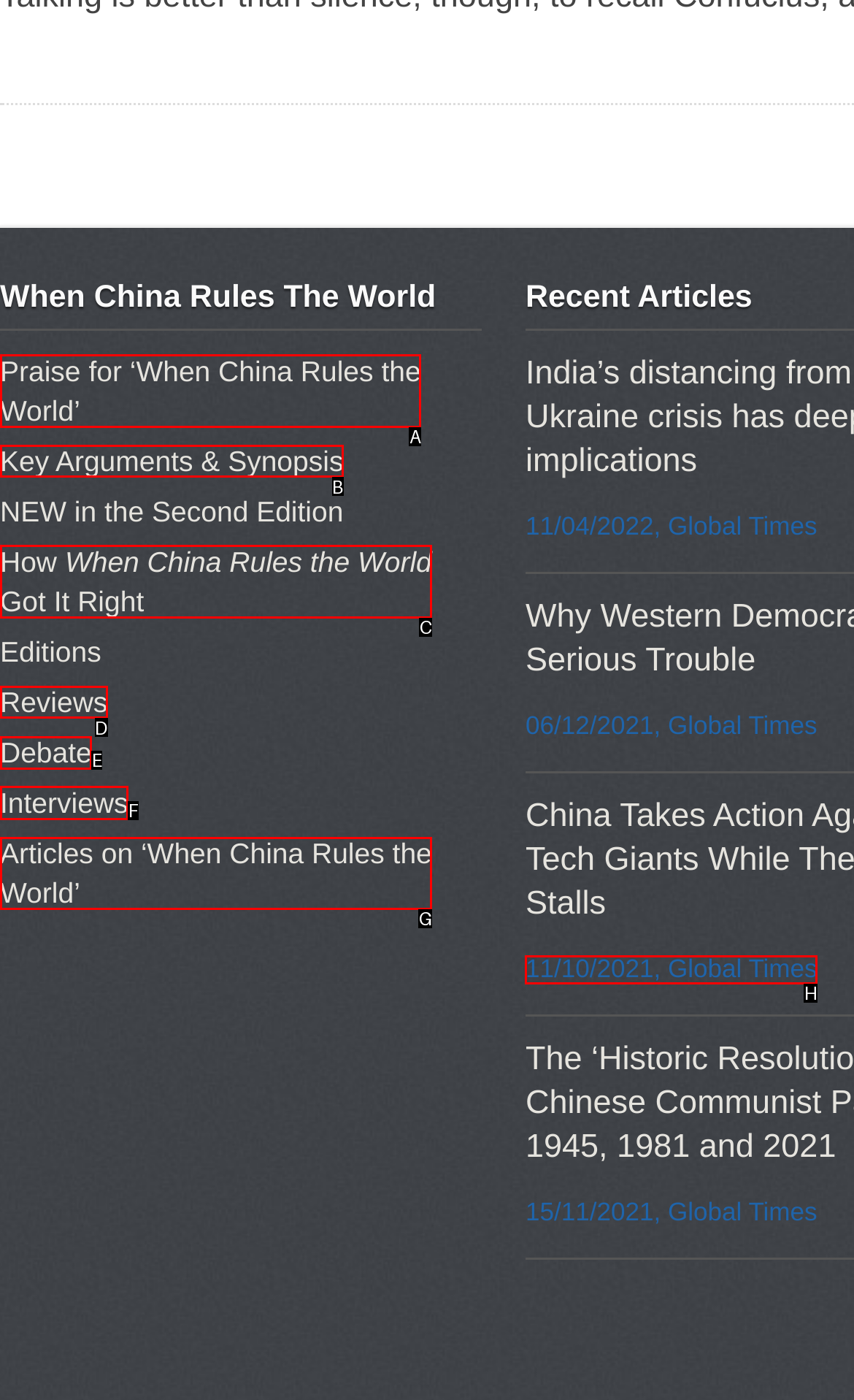Given the description: Key Arguments & Synopsis
Identify the letter of the matching UI element from the options.

B